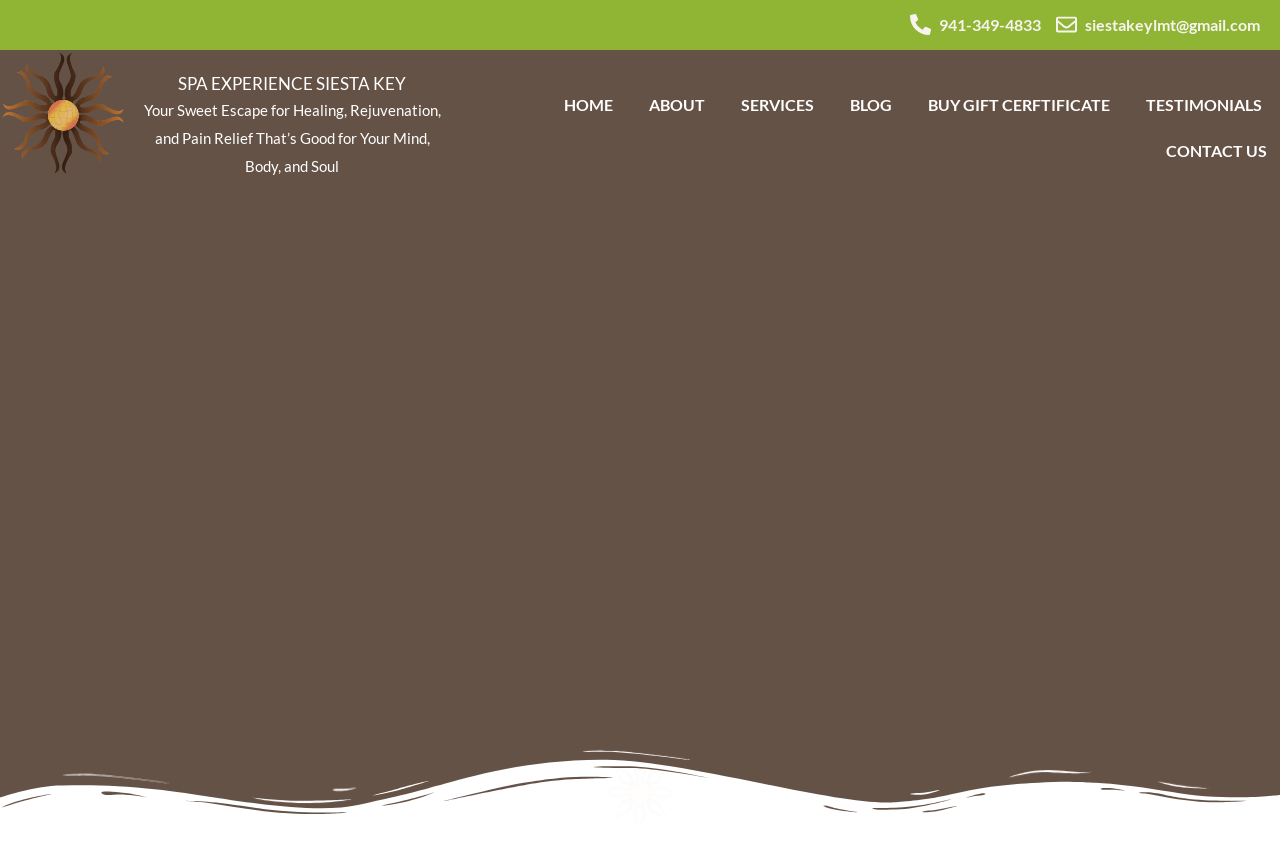Find the bounding box coordinates of the area that needs to be clicked in order to achieve the following instruction: "contact the spa". The coordinates should be specified as four float numbers between 0 and 1, i.e., [left, top, right, bottom].

[0.901, 0.147, 1.0, 0.2]